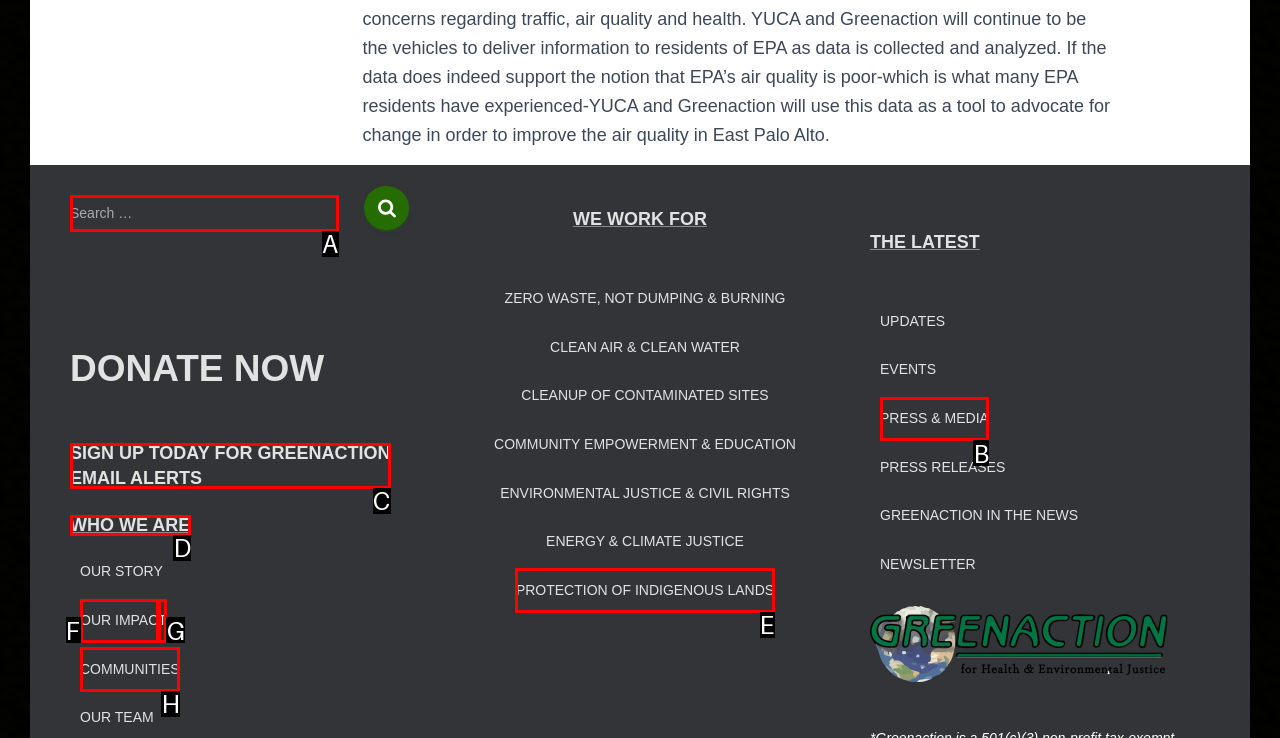For the task: Learn about who we are, specify the letter of the option that should be clicked. Answer with the letter only.

D